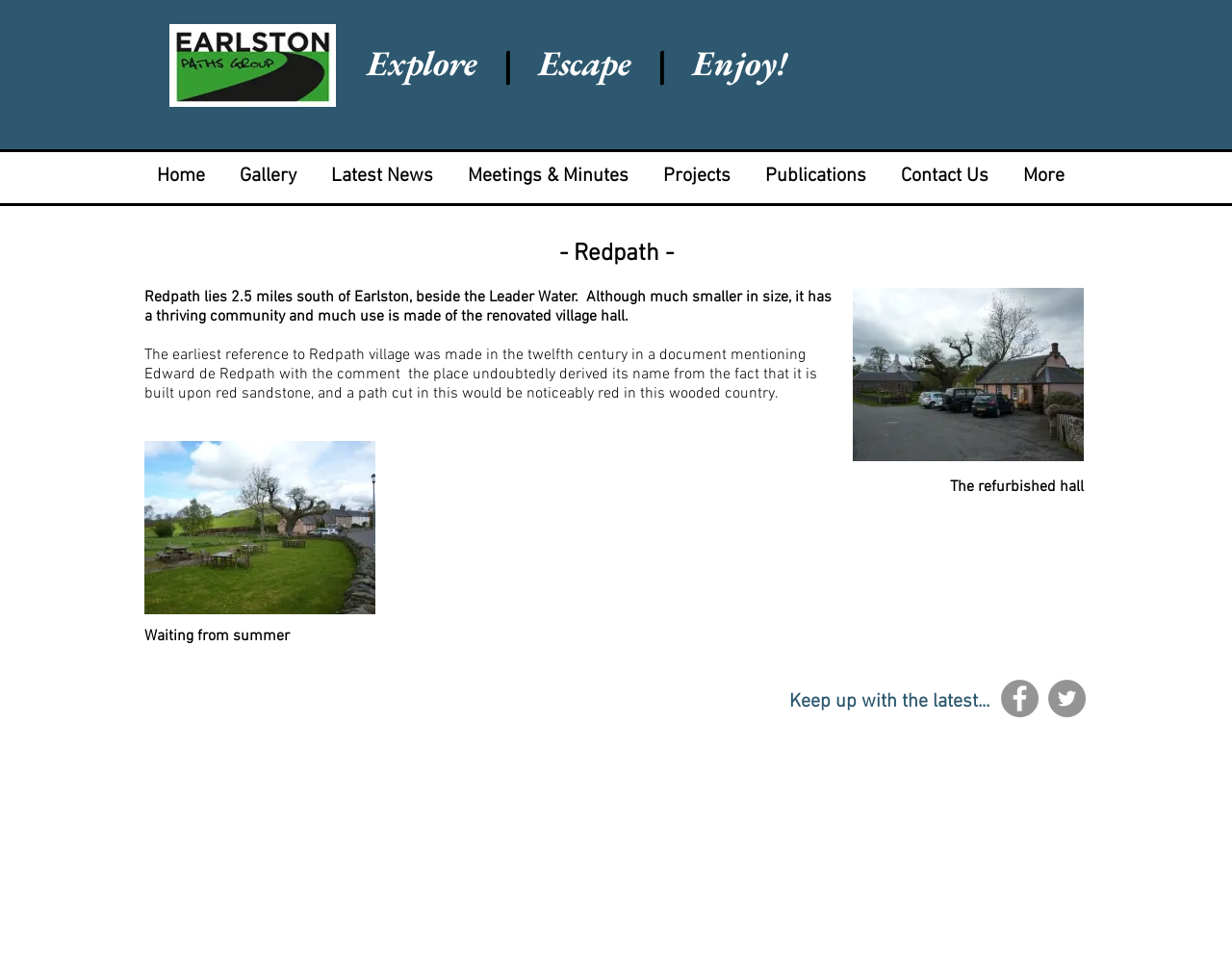Determine the bounding box coordinates of the clickable region to follow the instruction: "Contact 'Us'".

[0.717, 0.169, 0.816, 0.2]